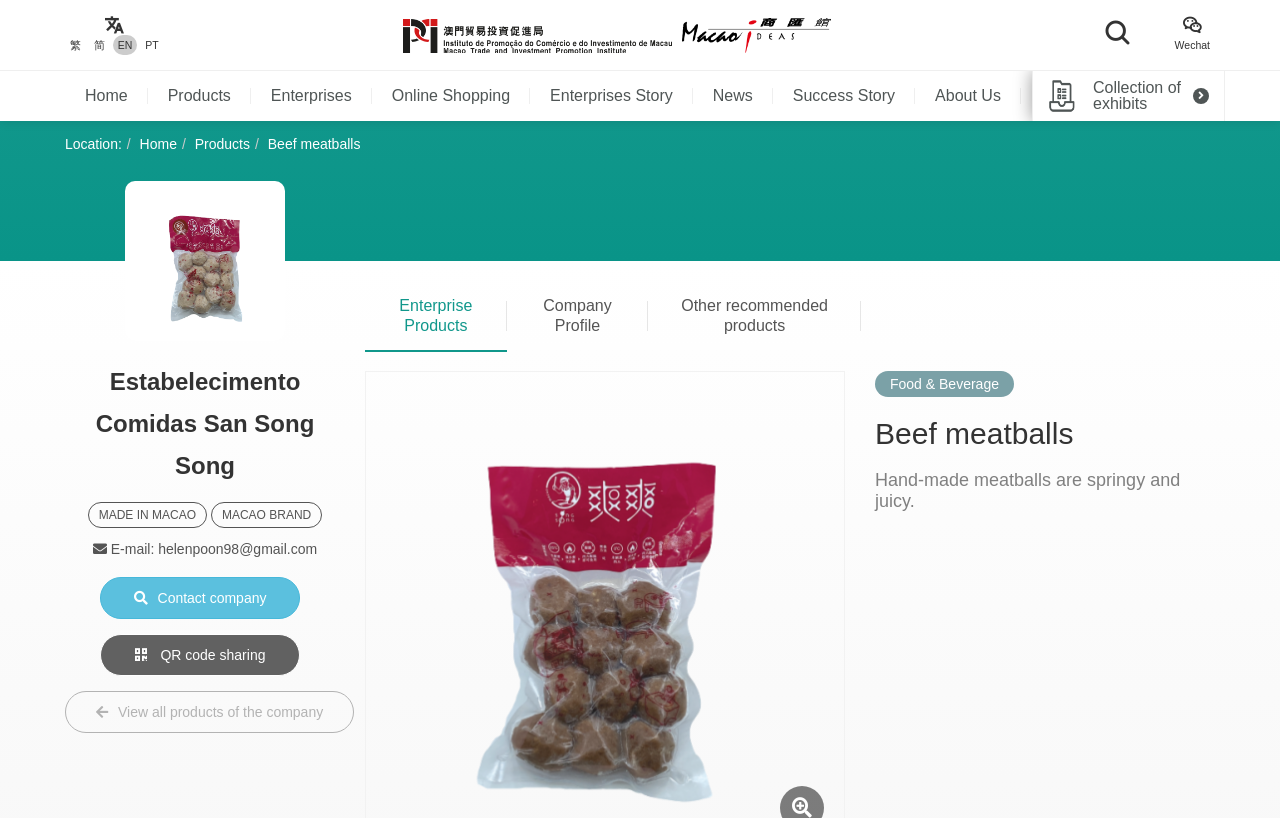Please identify the bounding box coordinates of the area I need to click to accomplish the following instruction: "Contact the company".

[0.078, 0.705, 0.234, 0.757]